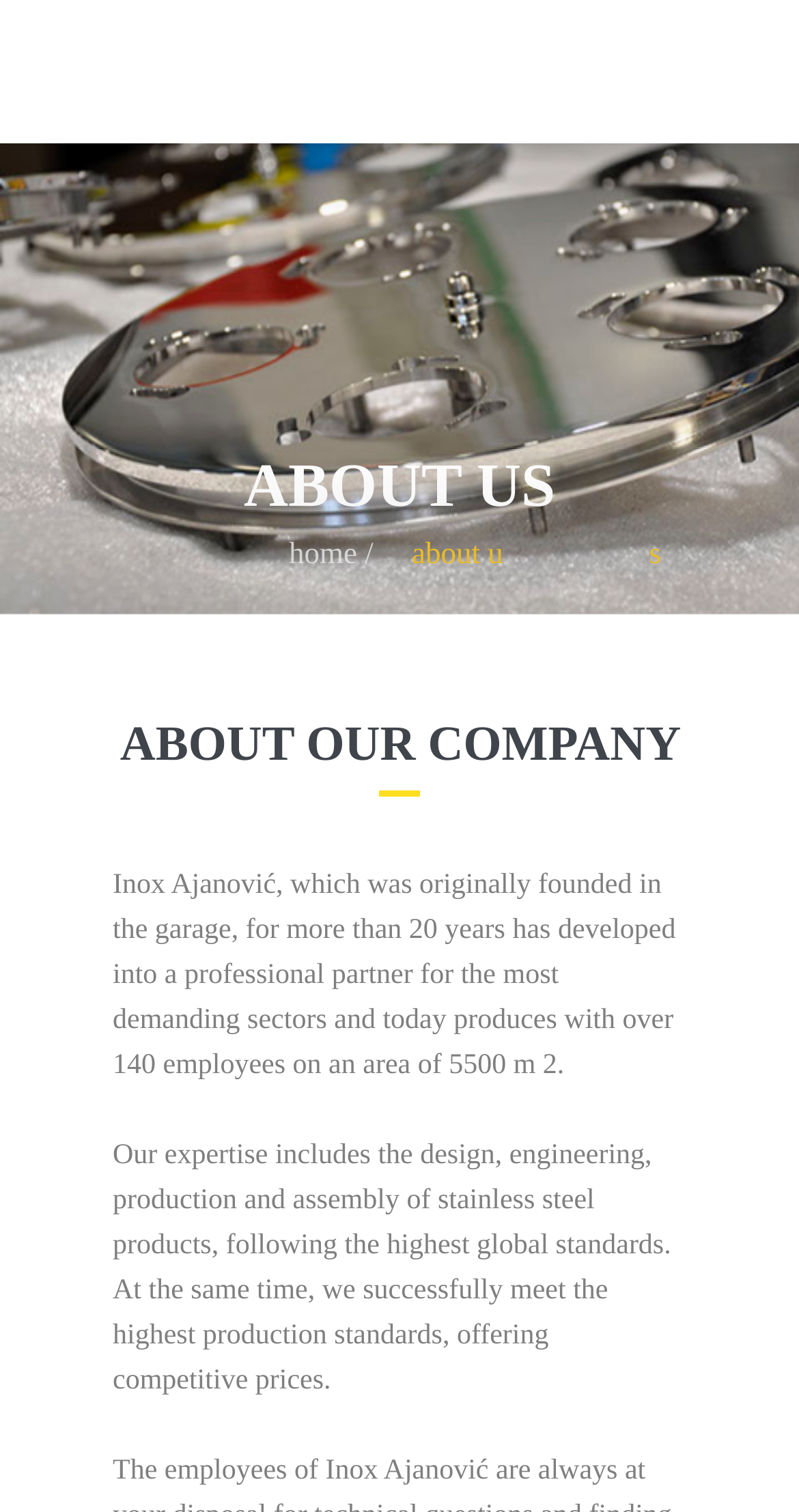Based on the image, please respond to the question with as much detail as possible:
How many employees does the company have?

The number of employees is mentioned in the text 'Inox Ajanović, which was originally founded in the garage, for more than 20 years has developed into a professional partner for the most demanding sectors and today produces with over 140 employees on an area of 5500 m 2.'